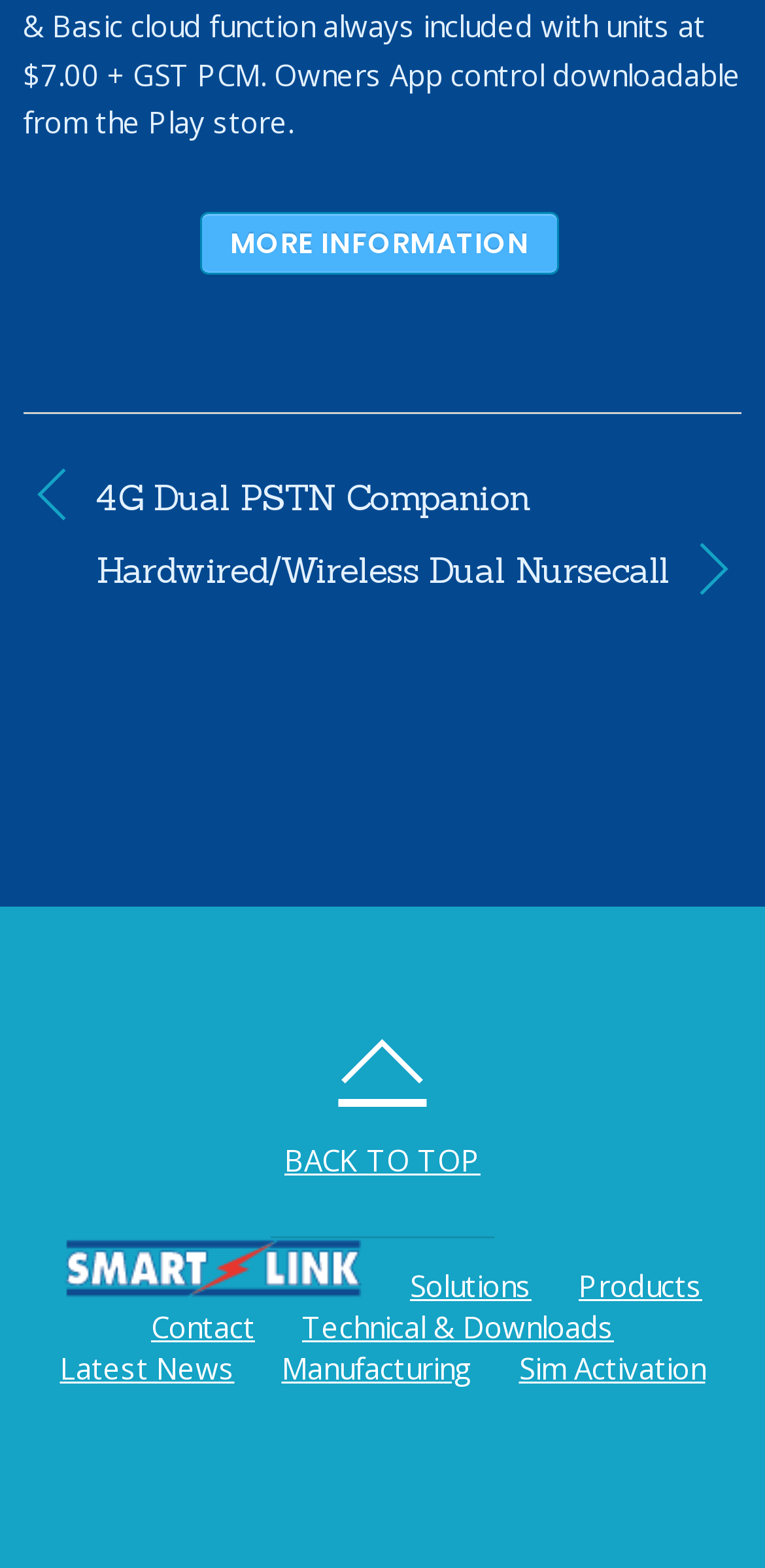Provide the bounding box coordinates of the HTML element this sentence describes: "Print Recipe". The bounding box coordinates consist of four float numbers between 0 and 1, i.e., [left, top, right, bottom].

None